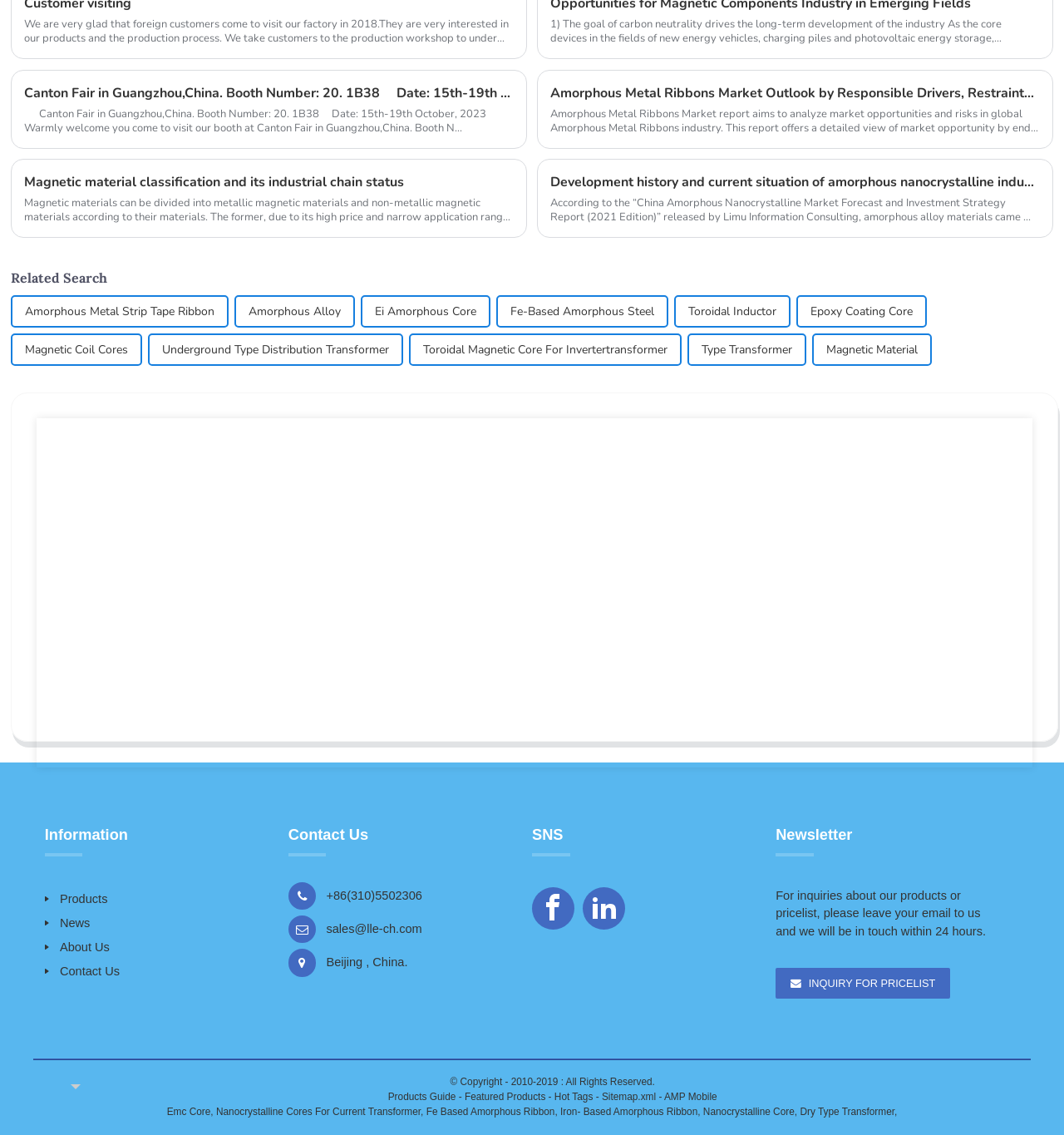Carefully examine the image and provide an in-depth answer to the question: What is the email address of the company's sales department?

The answer can be found in the 'Contact Us' section at the bottom of the webpage, where the email address is listed as 'sales@lle-ch.com'.